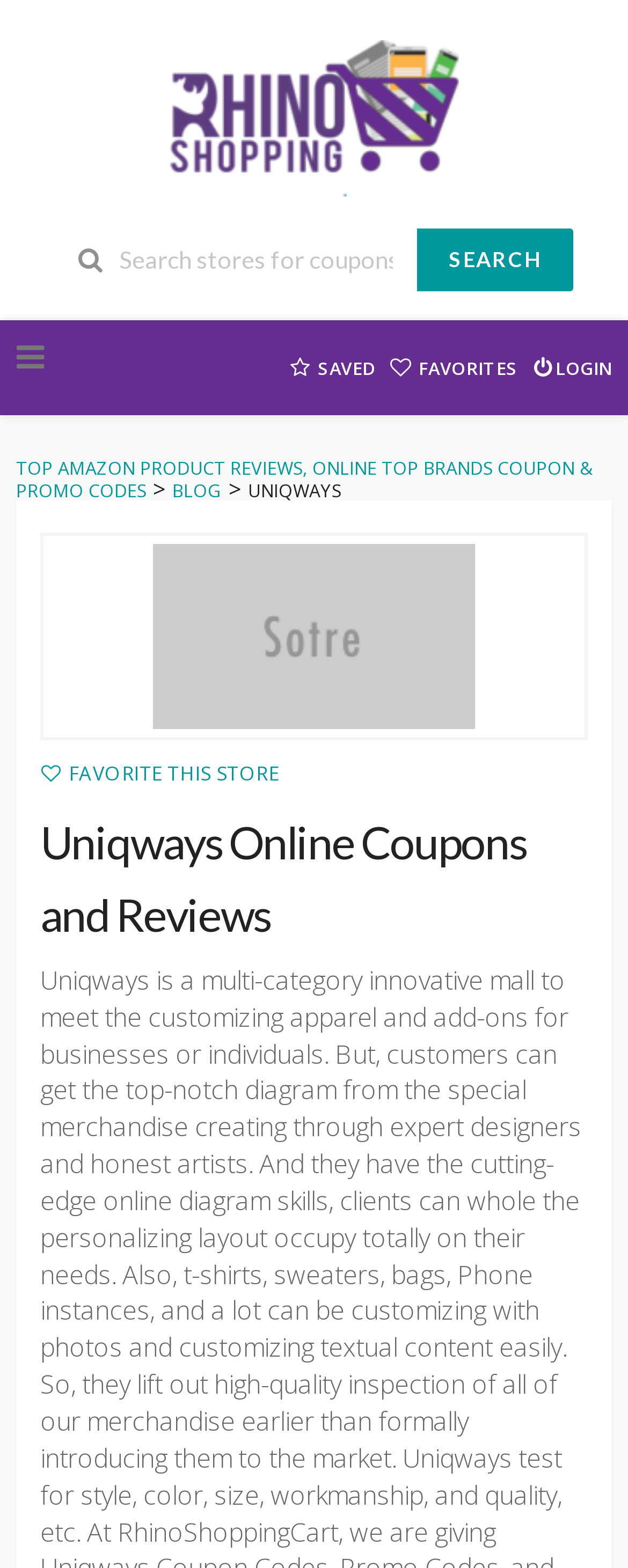Mark the bounding box of the element that matches the following description: "Favorite This Store".

[0.064, 0.485, 0.444, 0.502]